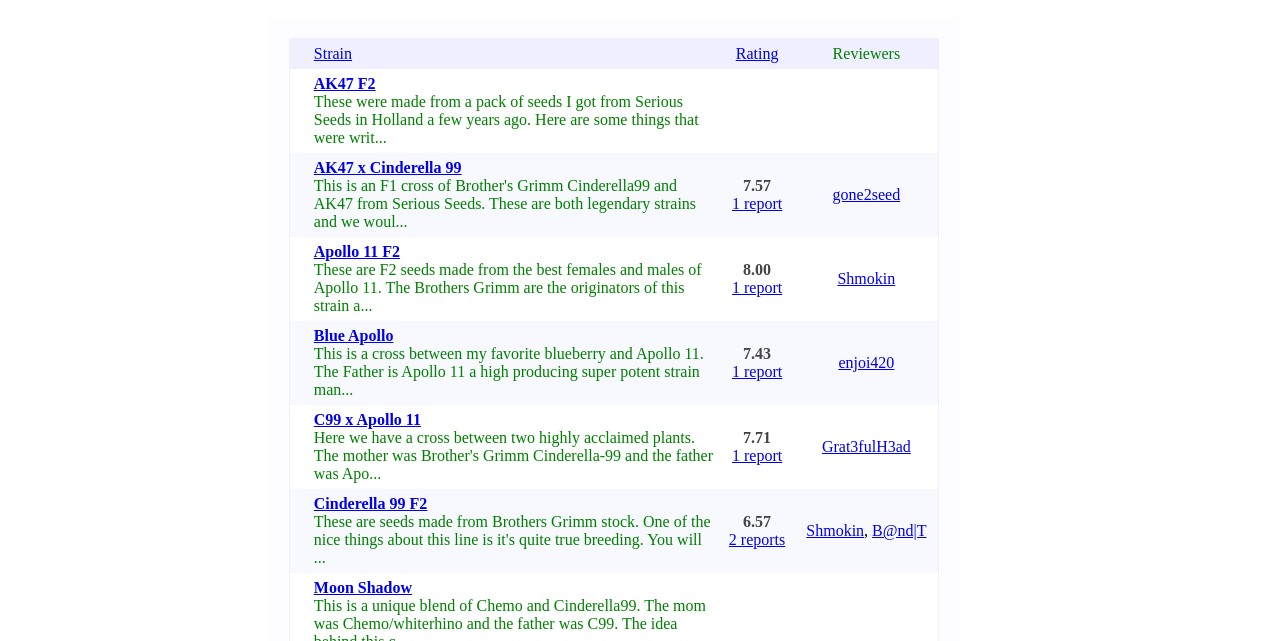How many reviewers are there for the Cinderella 99 F2 strain?
Answer the question in as much detail as possible.

By analyzing the table row containing the Cinderella 99 F2 strain, I found a table cell with the text '6.57 2 reports'. This indicates that there are two reviewers for this strain.